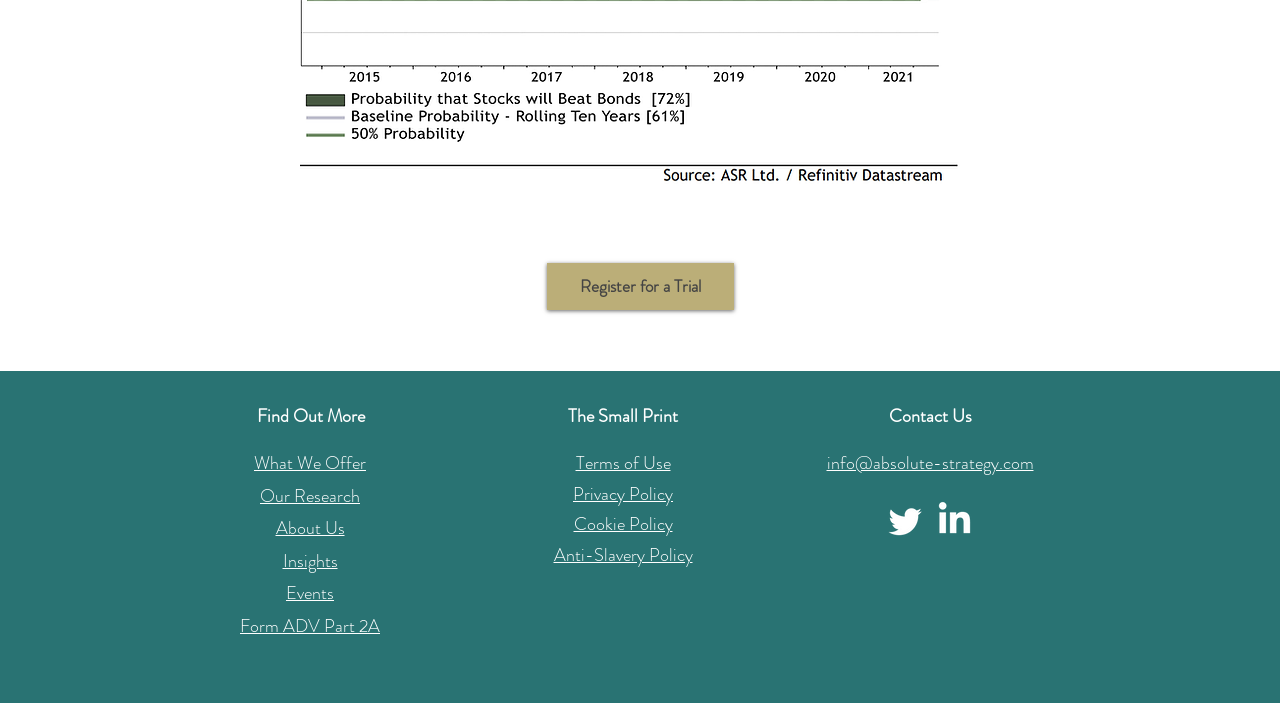Please mark the bounding box coordinates of the area that should be clicked to carry out the instruction: "Go to What We Offer".

[0.198, 0.646, 0.286, 0.676]